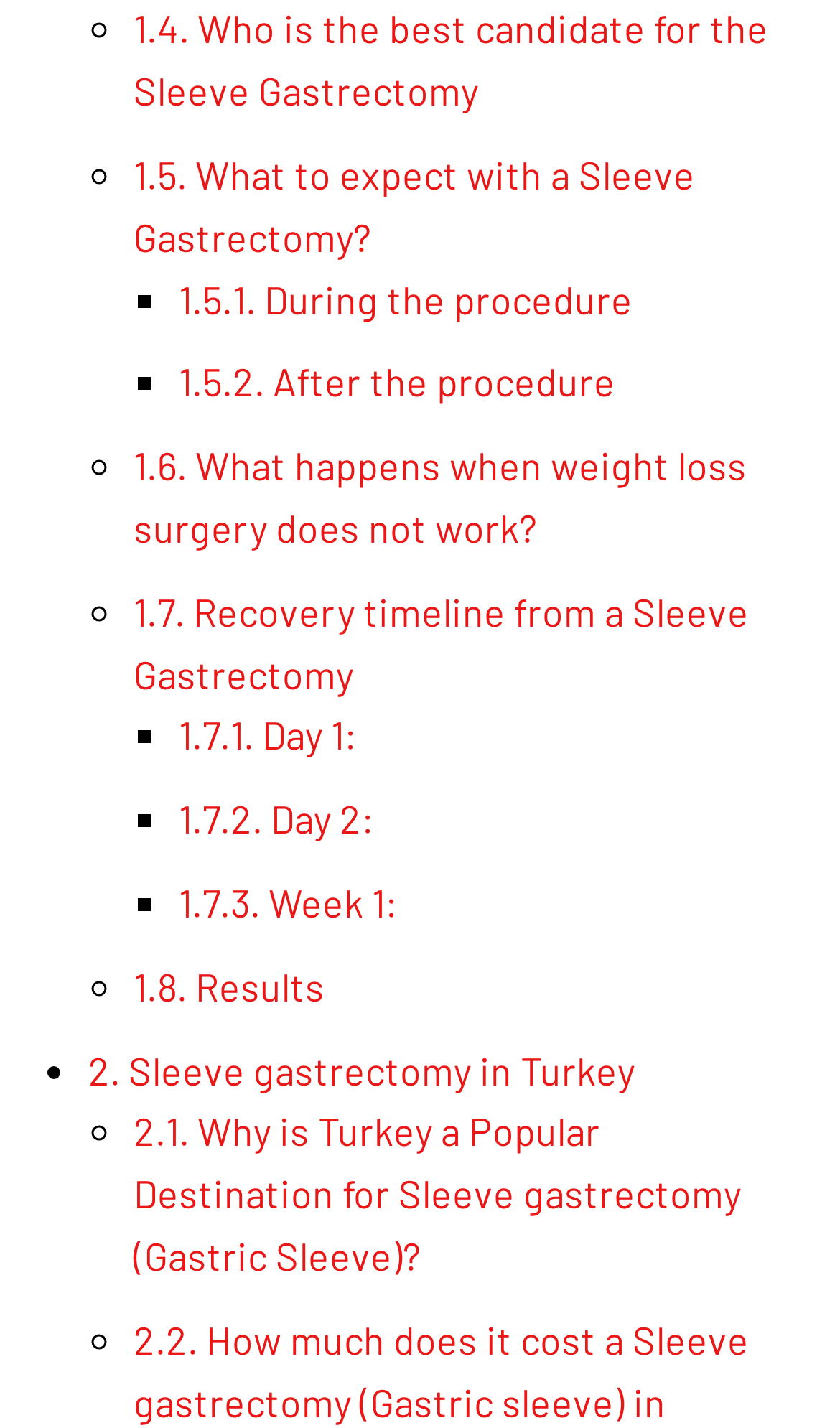Identify the bounding box for the UI element described as: "Sleeve gastrectomy in Turkey". Ensure the coordinates are four float numbers between 0 and 1, formatted as [left, top, right, bottom].

[0.153, 0.732, 0.755, 0.766]